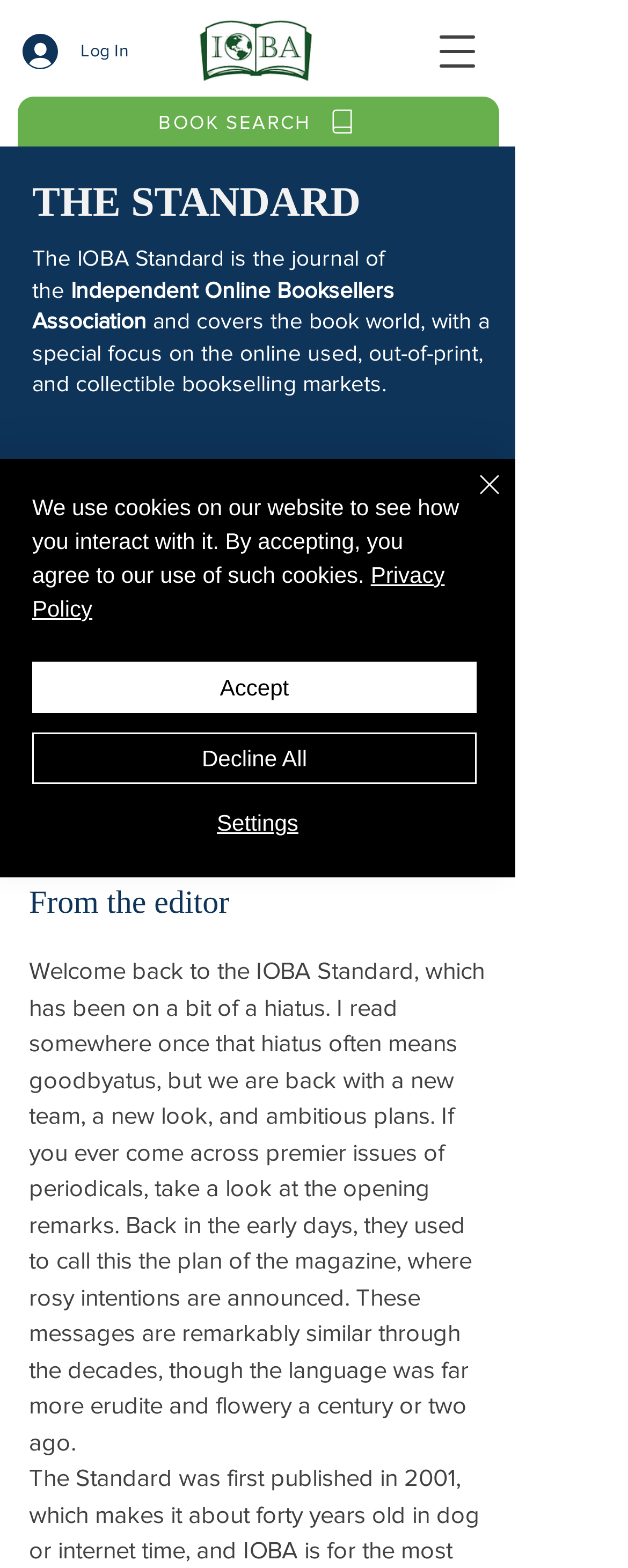Please identify the bounding box coordinates of the element's region that should be clicked to execute the following instruction: "Open navigation menu". The bounding box coordinates must be four float numbers between 0 and 1, i.e., [left, top, right, bottom].

[0.664, 0.012, 0.792, 0.053]